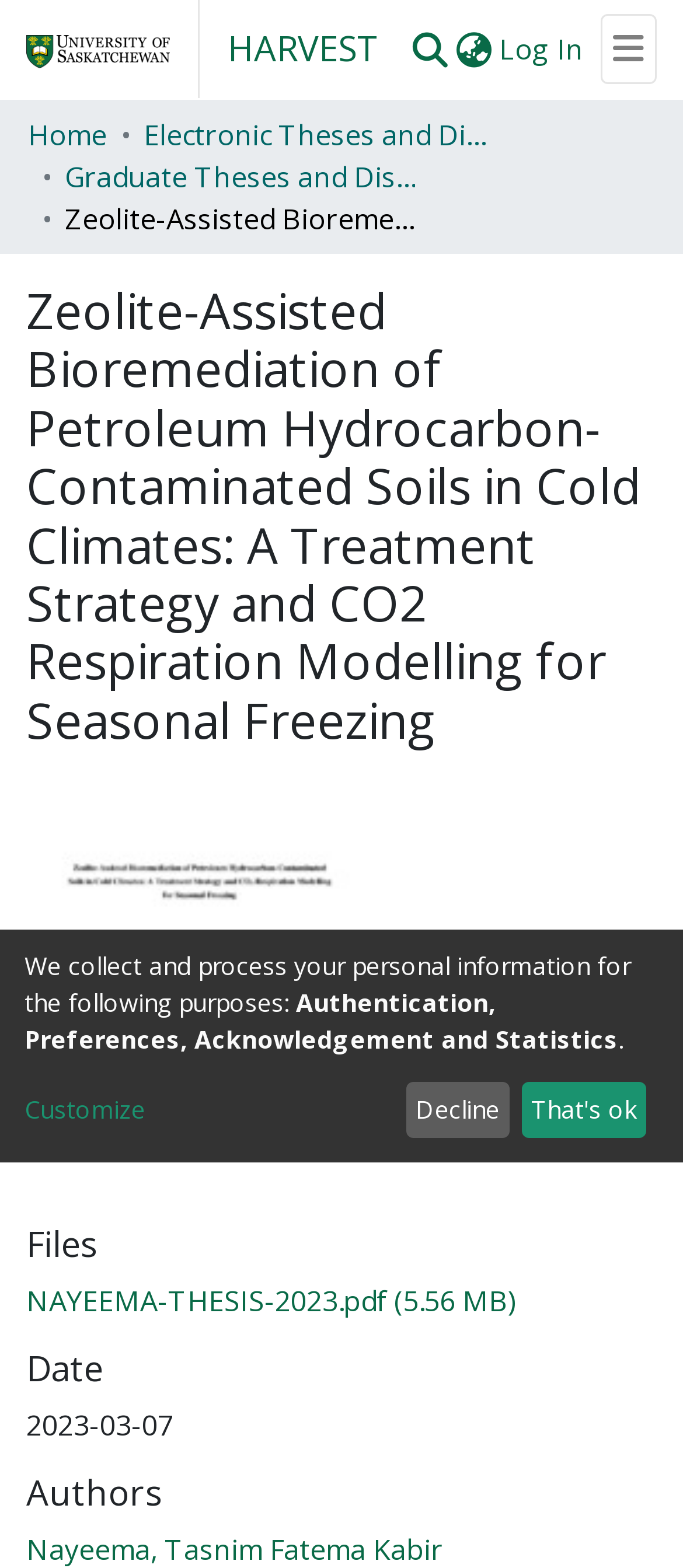Give a detailed account of the webpage's layout and content.

This webpage appears to be a research paper or academic article page. At the top left, there is a repository logo, and next to it, a link to "HARVEST". On the top right, there is a user profile bar with a search box, a language switch button, a log-in button, and a toggle navigation button.

Below the top bar, there is a main navigation bar with links to "About", "Communities & Collections", "Browse HARVEST", and "Statistics". Underneath, there is a breadcrumb navigation bar with links to "Home", "Electronic Theses and Dissertations", and "Graduate Theses and Dissertations".

The main content of the page is a research paper titled "Zeolite-Assisted Bioremediation of Petroleum Hydrocarbon-Contaminated Soils in Cold Climates: A Treatment Strategy and CO2 Respiration Modelling for Seasonal Freezing". Below the title, there are three sections: "Files", "Date", and "Authors". The "Files" section contains a link to a PDF file named "NAYEEMA-THESIS-2023.pdf". The "Date" section displays the date "2023-03-07", and the "Authors" section is empty.

At the bottom of the page, there is a notice about collecting and processing personal information, followed by a list of purposes, including "Authentication, Preferences, Acknowledgement, and Statistics". There is also a "Customize" link and two buttons, "Decline" and "That's ok", which seem to be related to the notice.